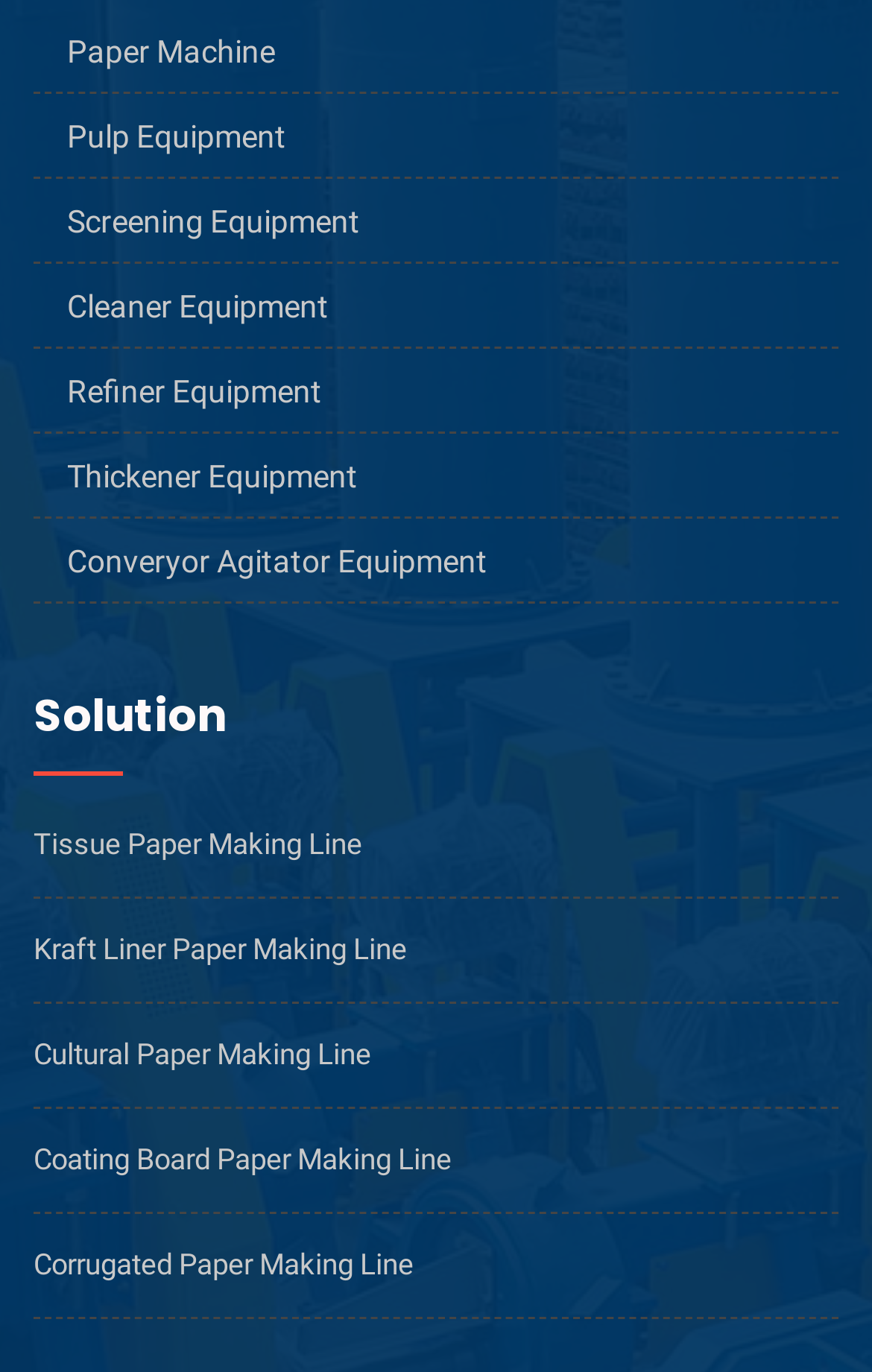What is the heading above the equipment links?
Please provide a comprehensive answer to the question based on the webpage screenshot.

By examining the webpage, I see that the heading above the equipment links is 'Solution', which suggests that the equipment listed below are solutions for paper making.